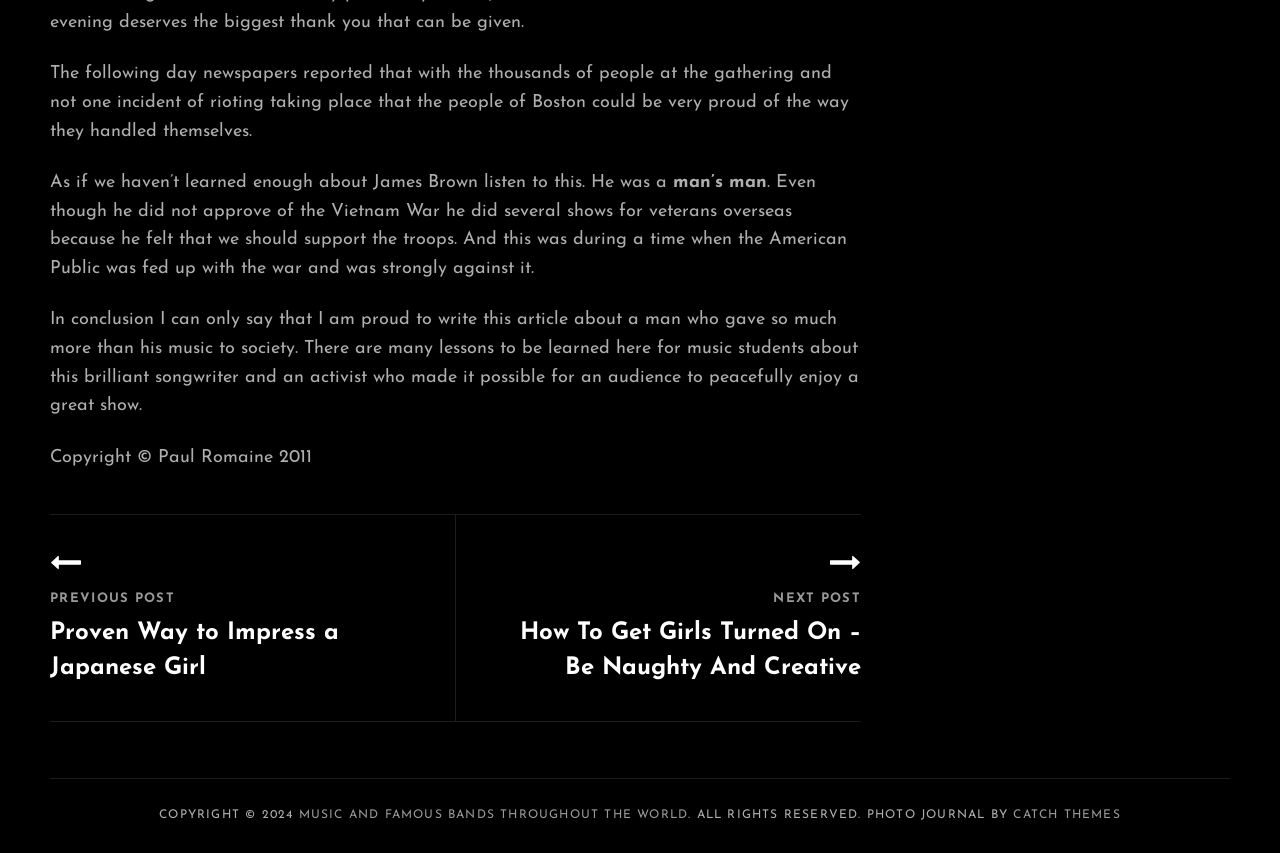Please answer the following question using a single word or phrase: 
Who is the subject of the article?

James Brown